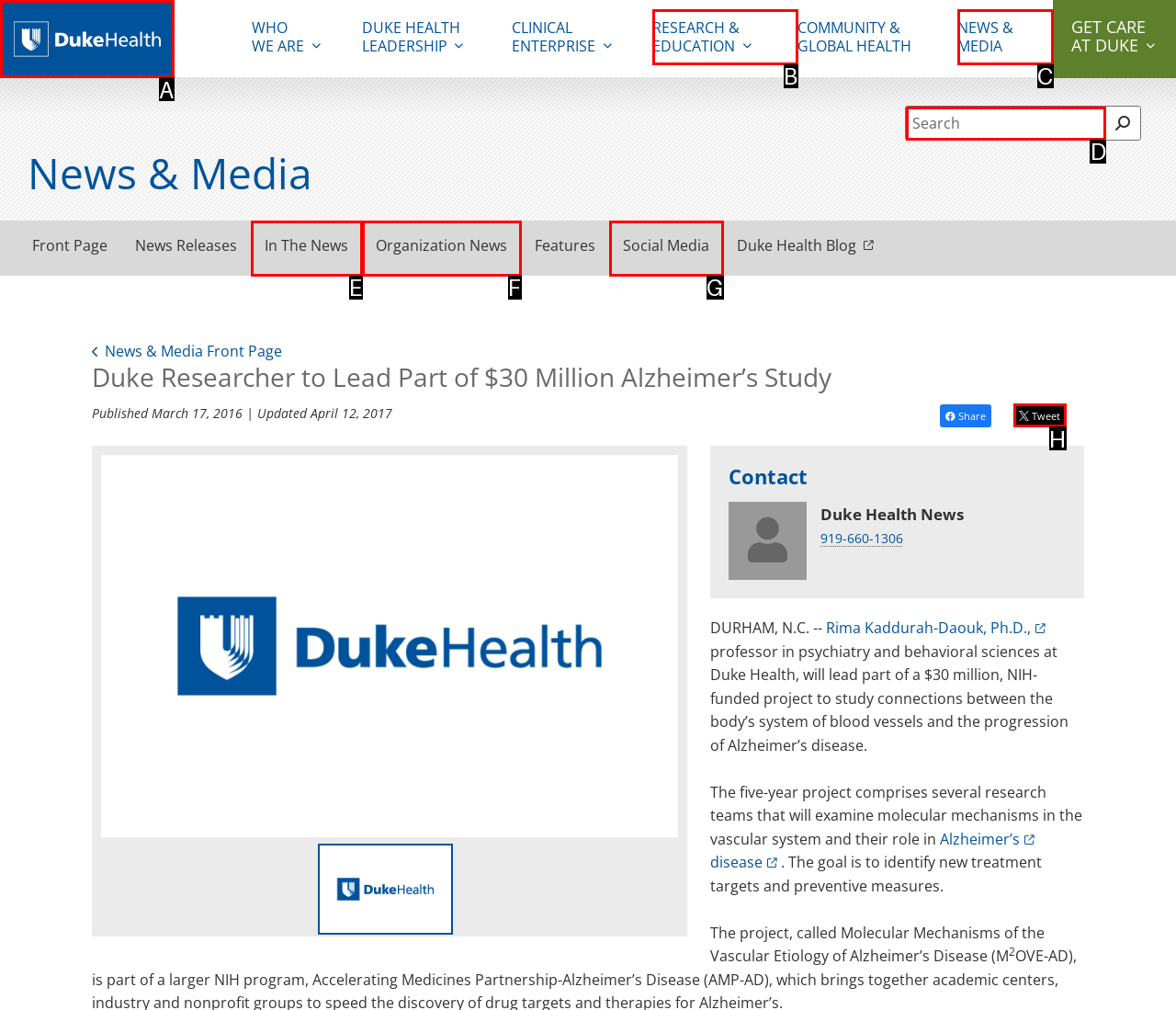To execute the task: Visit the Duke Health homepage, which one of the highlighted HTML elements should be clicked? Answer with the option's letter from the choices provided.

A